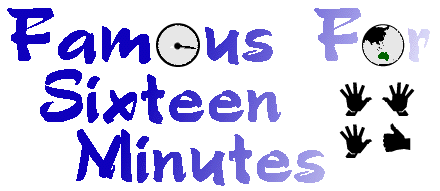Give a one-word or short-phrase answer to the following question: 
How many hand icons are flanking the text?

Two